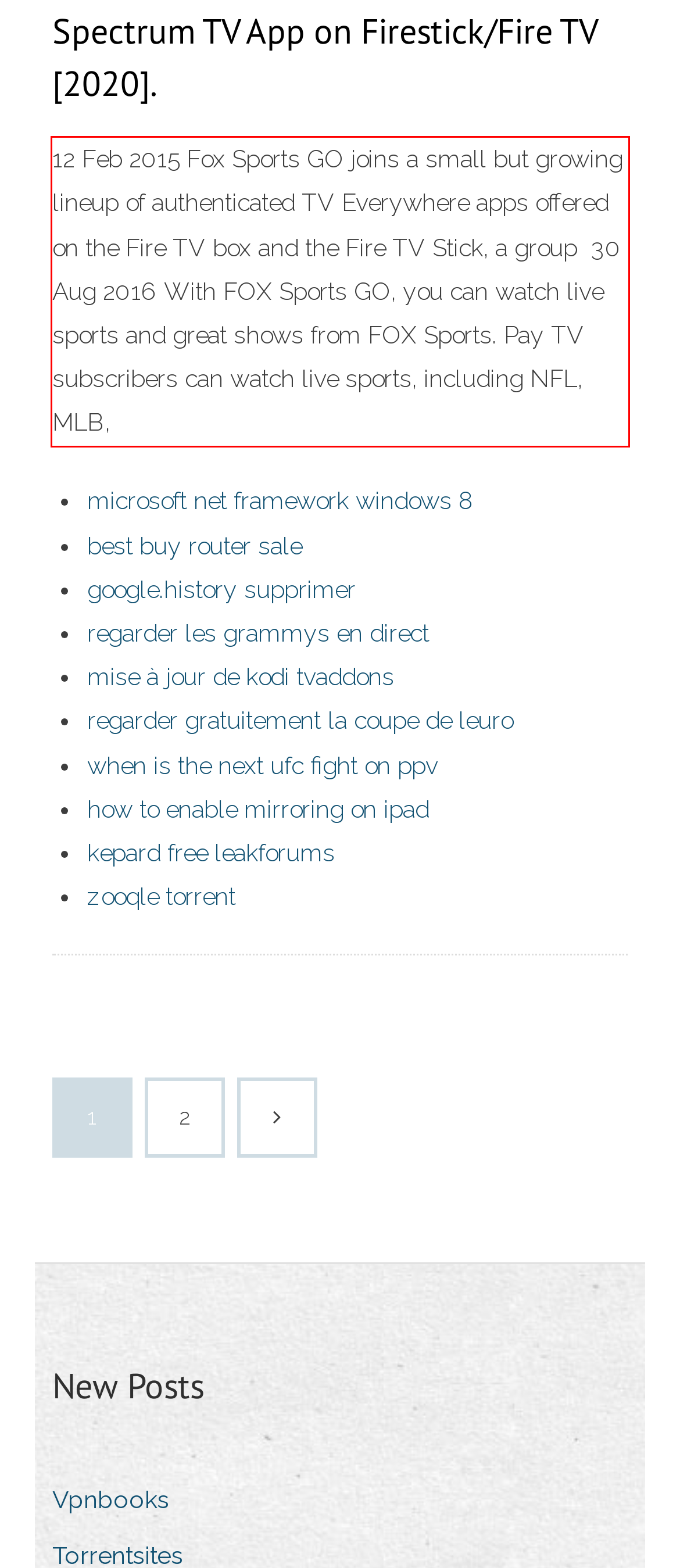Inspect the webpage screenshot that has a red bounding box and use OCR technology to read and display the text inside the red bounding box.

12 Feb 2015 Fox Sports GO joins a small but growing lineup of authenticated TV Everywhere apps offered on the Fire TV box and the Fire TV Stick, a group 30 Aug 2016 With FOX Sports GO, you can watch live sports and great shows from FOX Sports. Pay TV subscribers can watch live sports, including NFL, MLB,